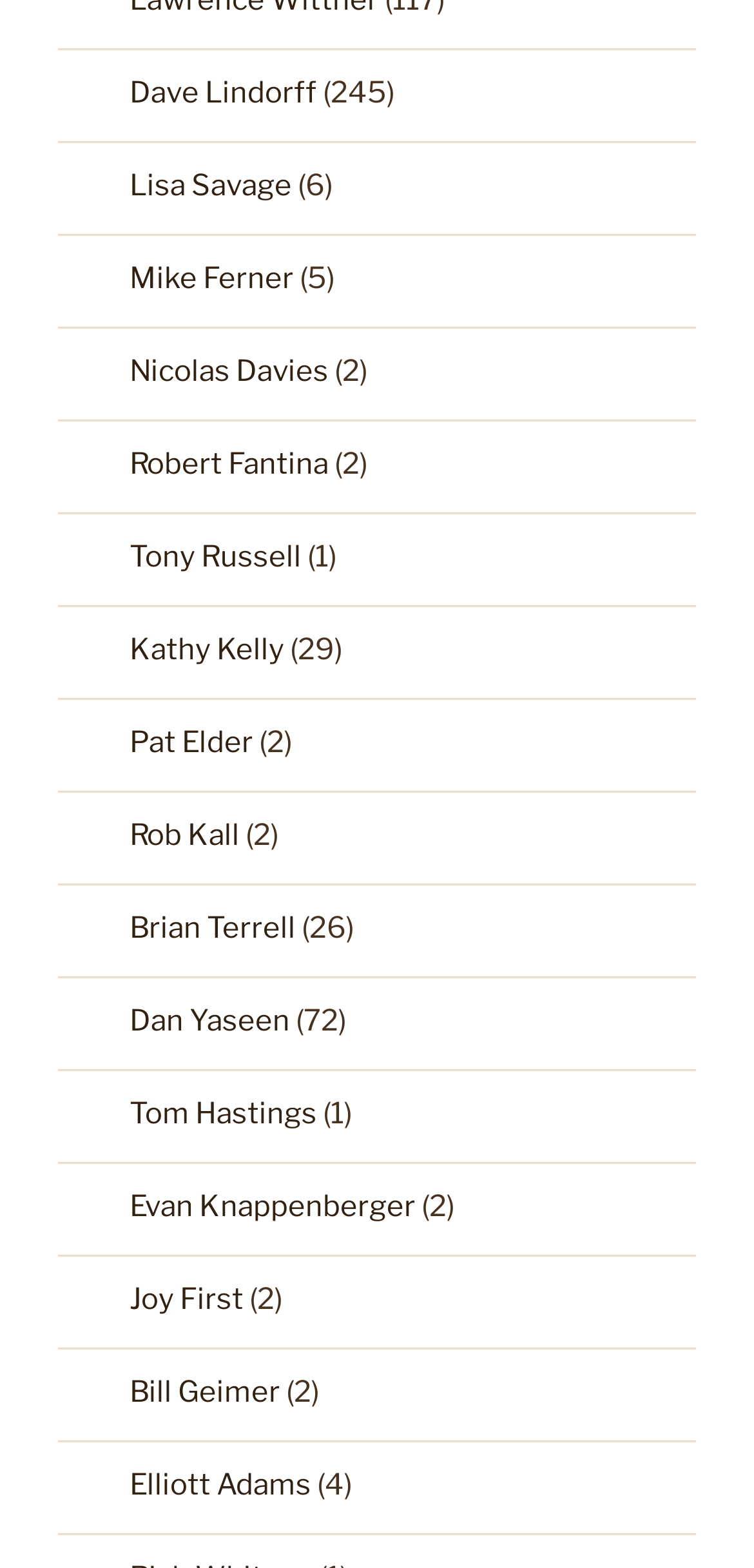Respond with a single word or phrase to the following question:
What is the name of the author with the most articles?

Kathy Kelly